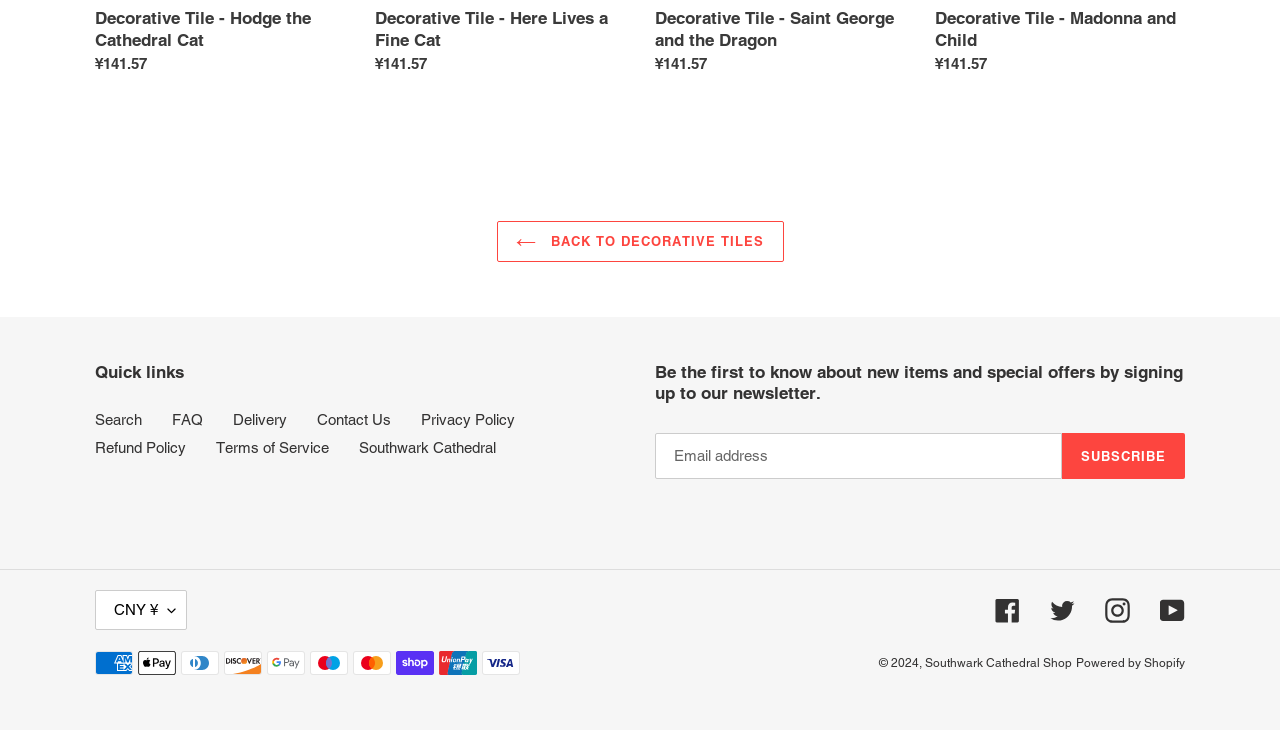With reference to the screenshot, provide a detailed response to the question below:
What payment methods are accepted?

The webpage displays a list of payment method images, including American Express, Apple Pay, Diners Club, Discover, Google Pay, Maestro, Mastercard, Shop Pay, Union Pay, and Visa, indicating that multiple payment methods are accepted.